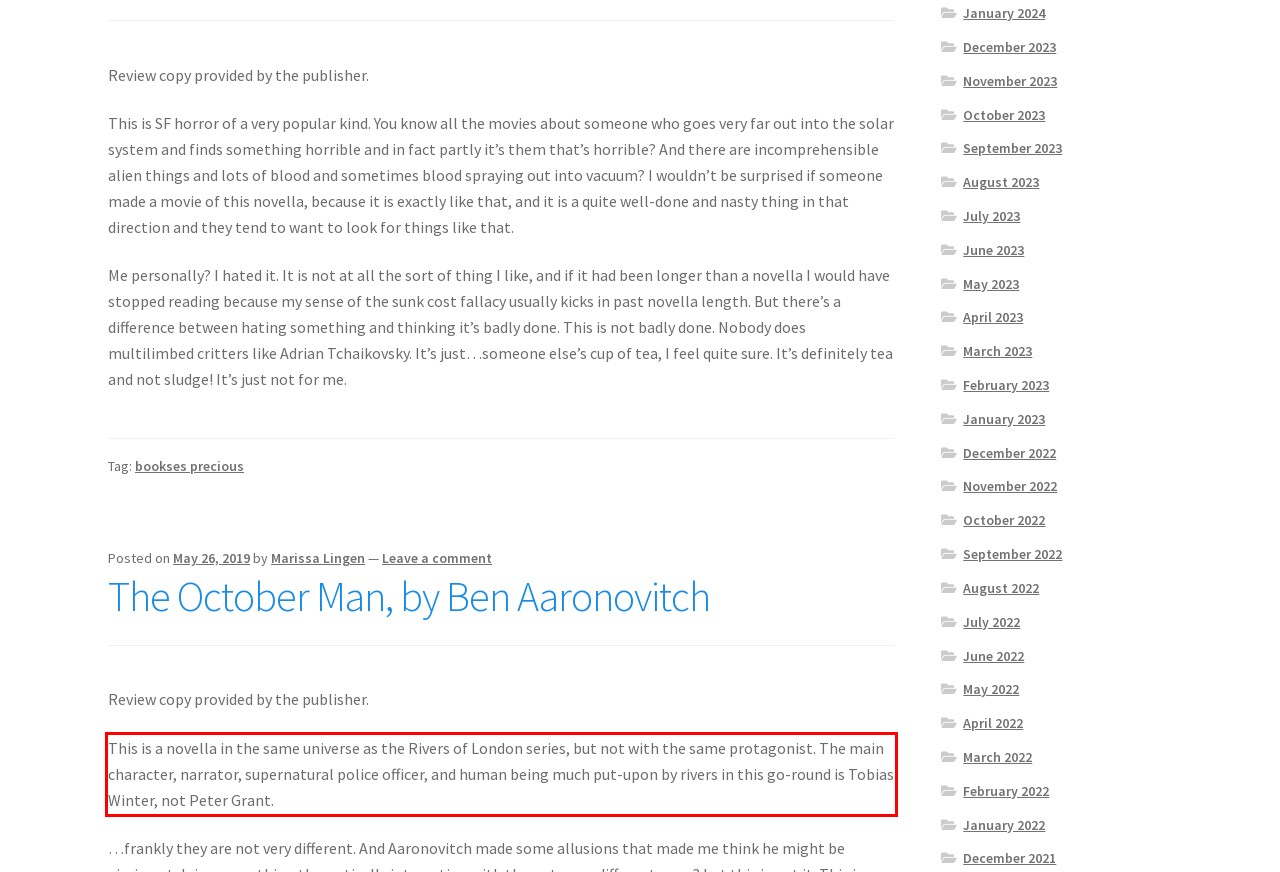Given a screenshot of a webpage containing a red bounding box, perform OCR on the text within this red bounding box and provide the text content.

This is a novella in the same universe as the Rivers of London series, but not with the same protagonist. The main character, narrator, supernatural police officer, and human being much put-upon by rivers in this go-round is Tobias Winter, not Peter Grant.